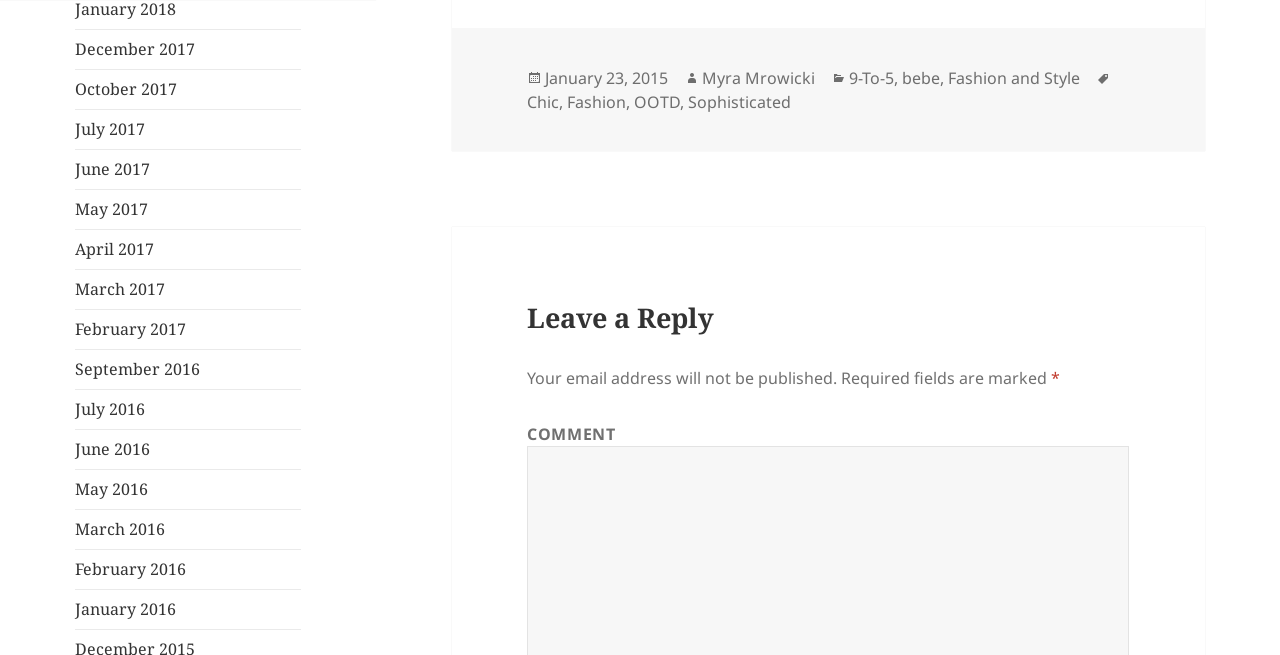Can you specify the bounding box coordinates of the area that needs to be clicked to fulfill the following instruction: "View posts from category 9-To-5"?

[0.663, 0.102, 0.698, 0.137]